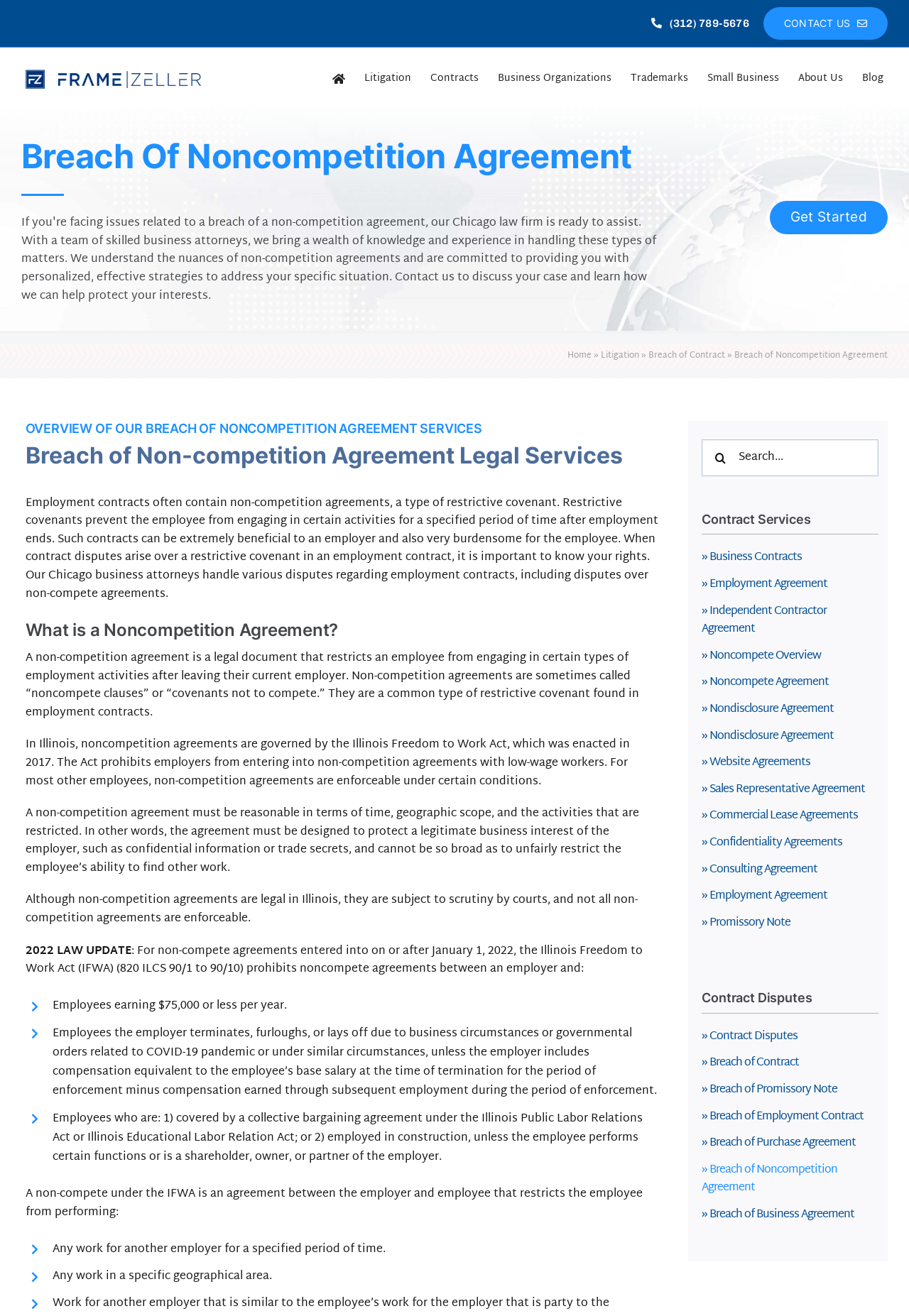Give a one-word or one-phrase response to the question: 
What is the minimum salary requirement for an employee to be eligible for a non-competition agreement in Illinois?

$75,000 or less per year